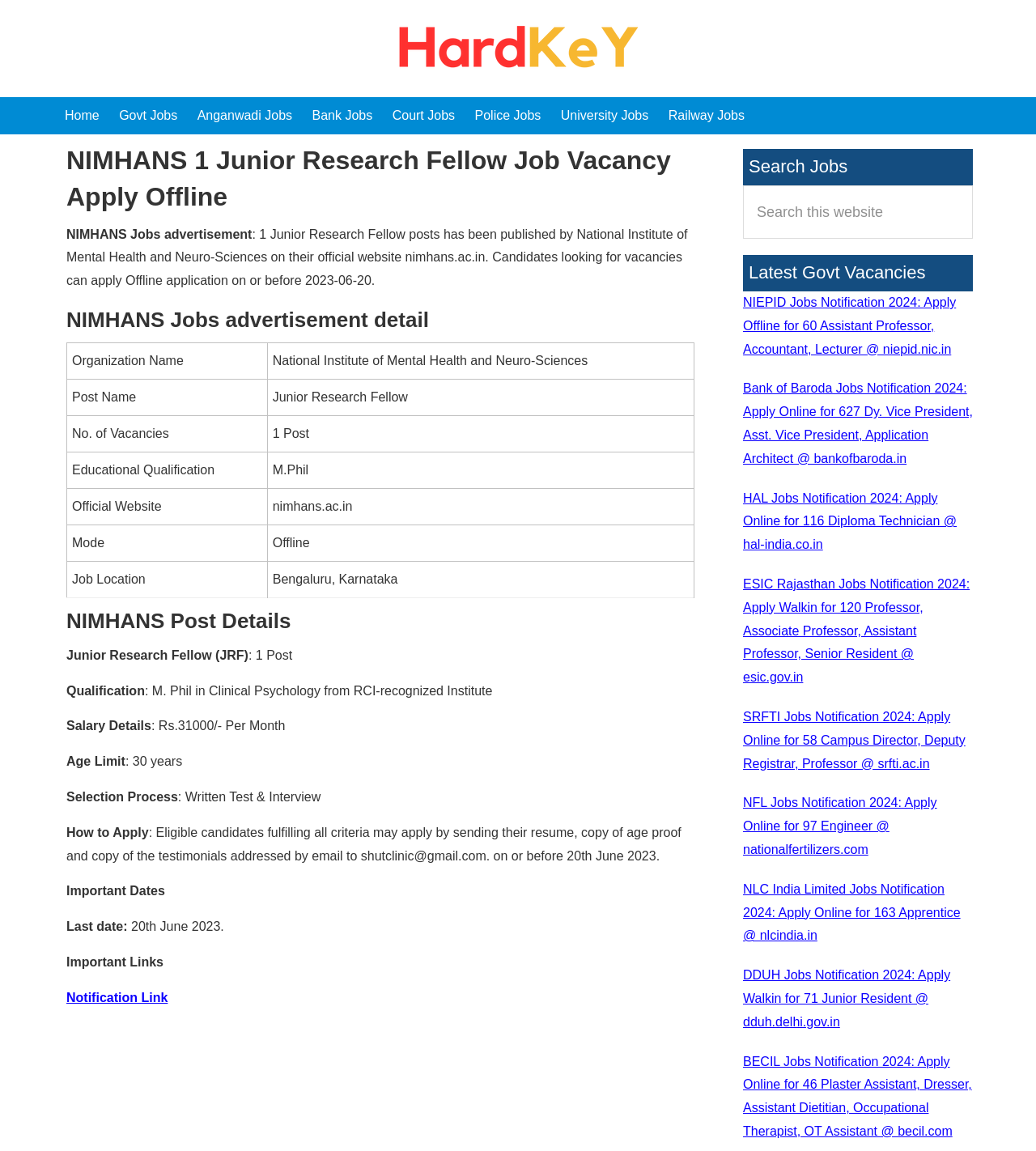Find the bounding box coordinates for the element that must be clicked to complete the instruction: "View NIMHANS Post Details". The coordinates should be four float numbers between 0 and 1, indicated as [left, top, right, bottom].

[0.064, 0.527, 0.67, 0.553]